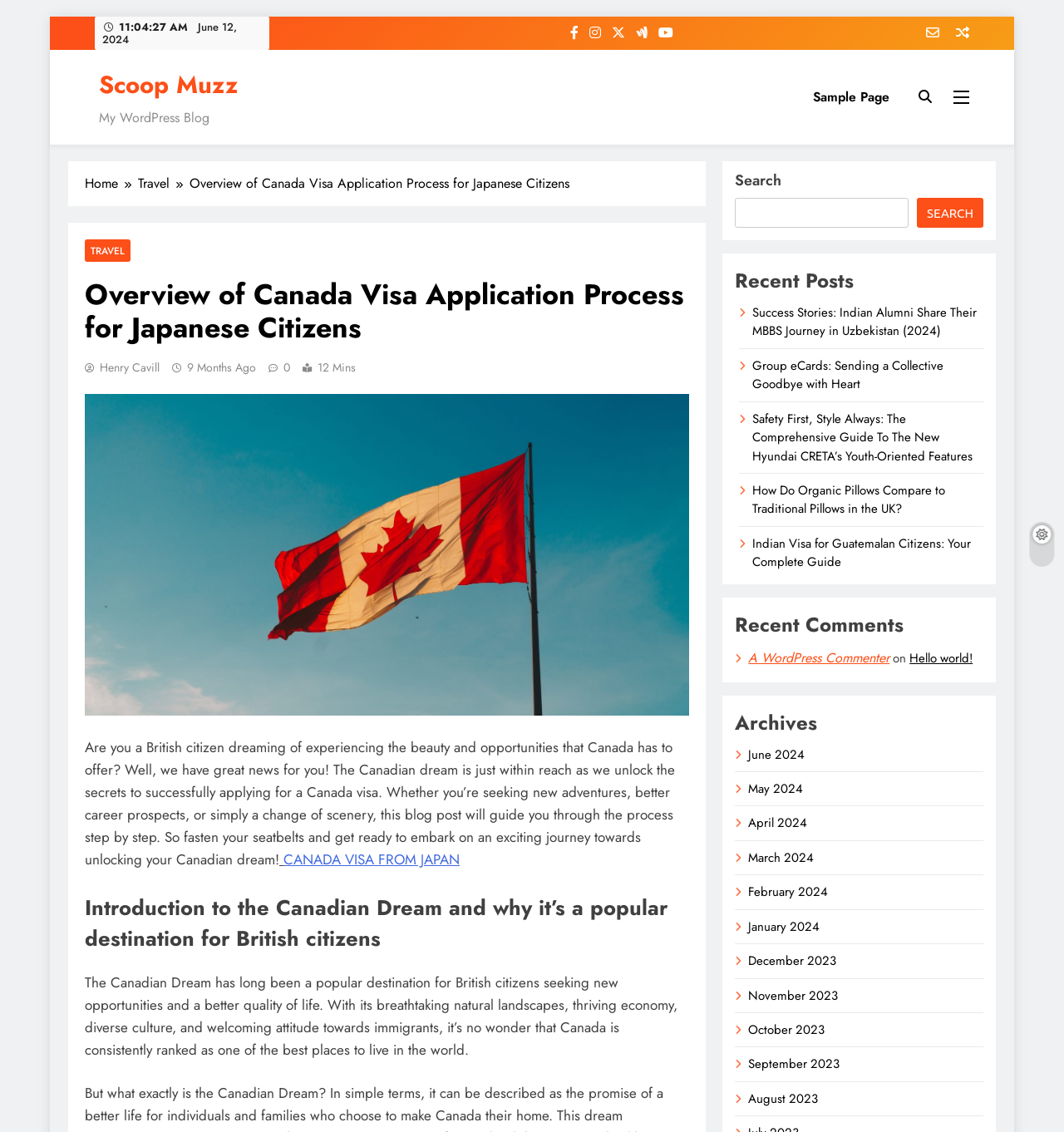What is the topic of the blog post?
Using the image as a reference, deliver a detailed and thorough answer to the question.

I inferred the topic of the blog post by reading the introductory paragraph, which mentions 'experiencing the beauty and opportunities that Canada has to offer' and 'successfully applying for a Canada visa'.